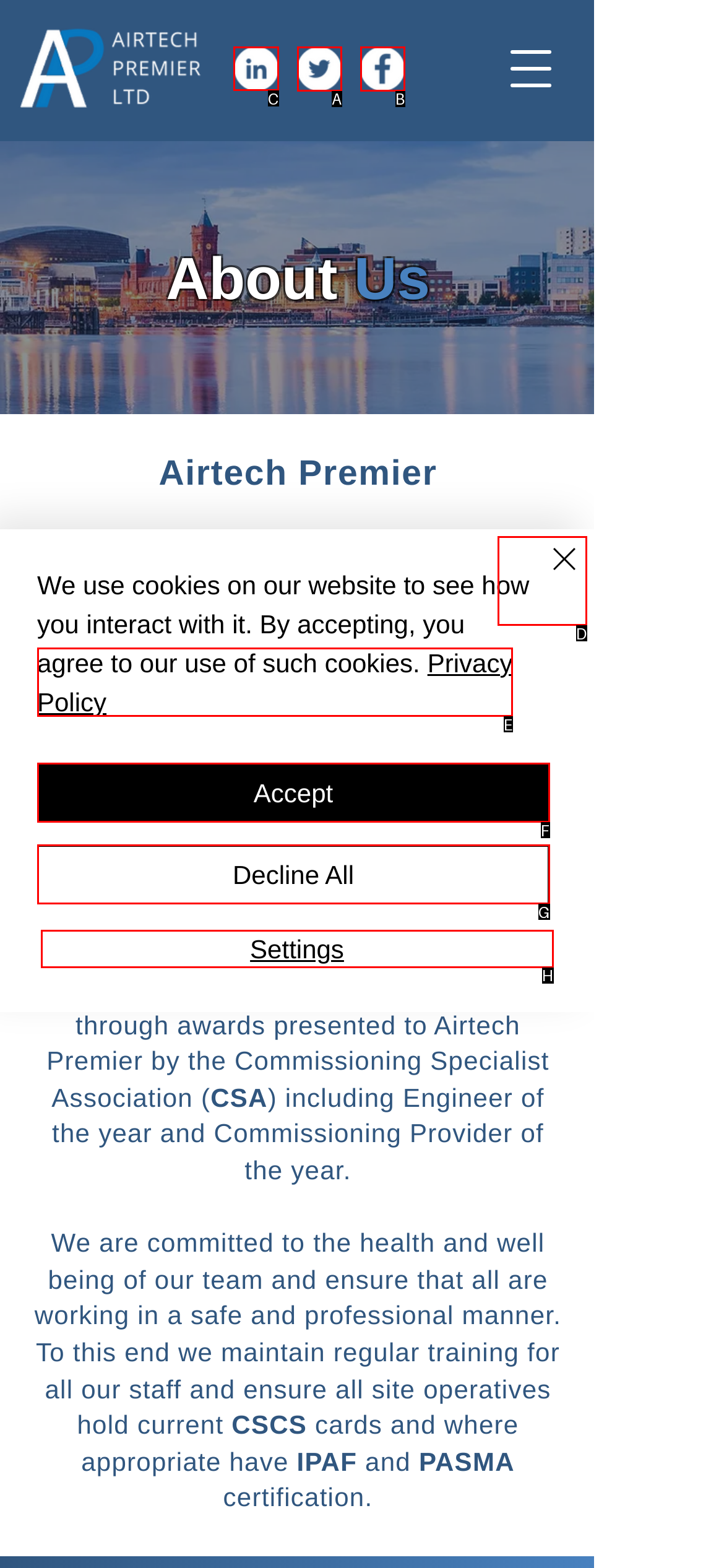Determine the appropriate lettered choice for the task: Click the LinkedIn link. Reply with the correct letter.

C